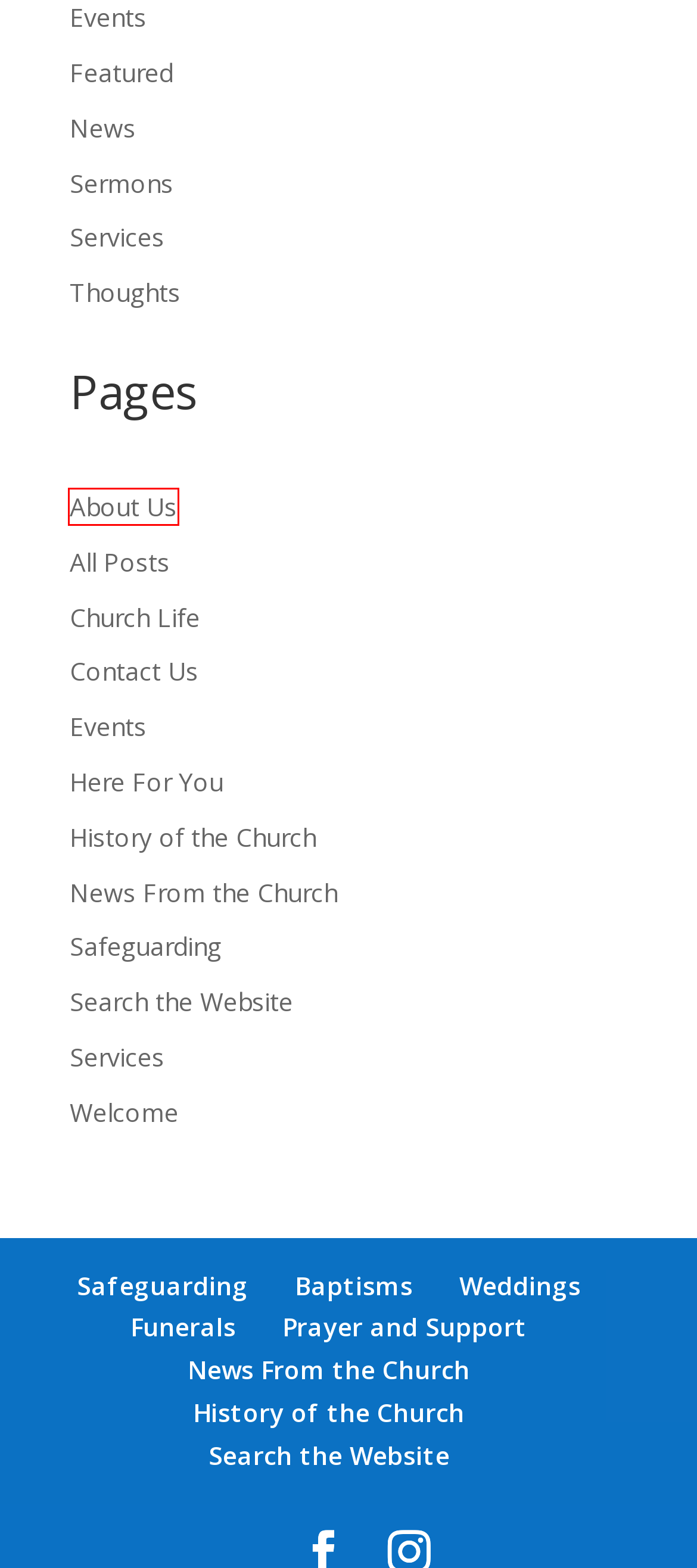You have a screenshot of a webpage, and a red bounding box highlights an element. Select the webpage description that best fits the new page after clicking the element within the bounding box. Options are:
A. Weddings – St Peter and St Paul, Olney
B. Events – St Peter and St Paul, Olney
C. Funerals – St Peter and St Paul, Olney
D. News From the Church – St Peter and St Paul, Olney
E. All Posts – St Peter and St Paul, Olney
F. About Us – St Peter and St Paul, Olney
G. Safeguarding – St Peter and St Paul, Olney
H. Search the Website – St Peter and St Paul, Olney

F